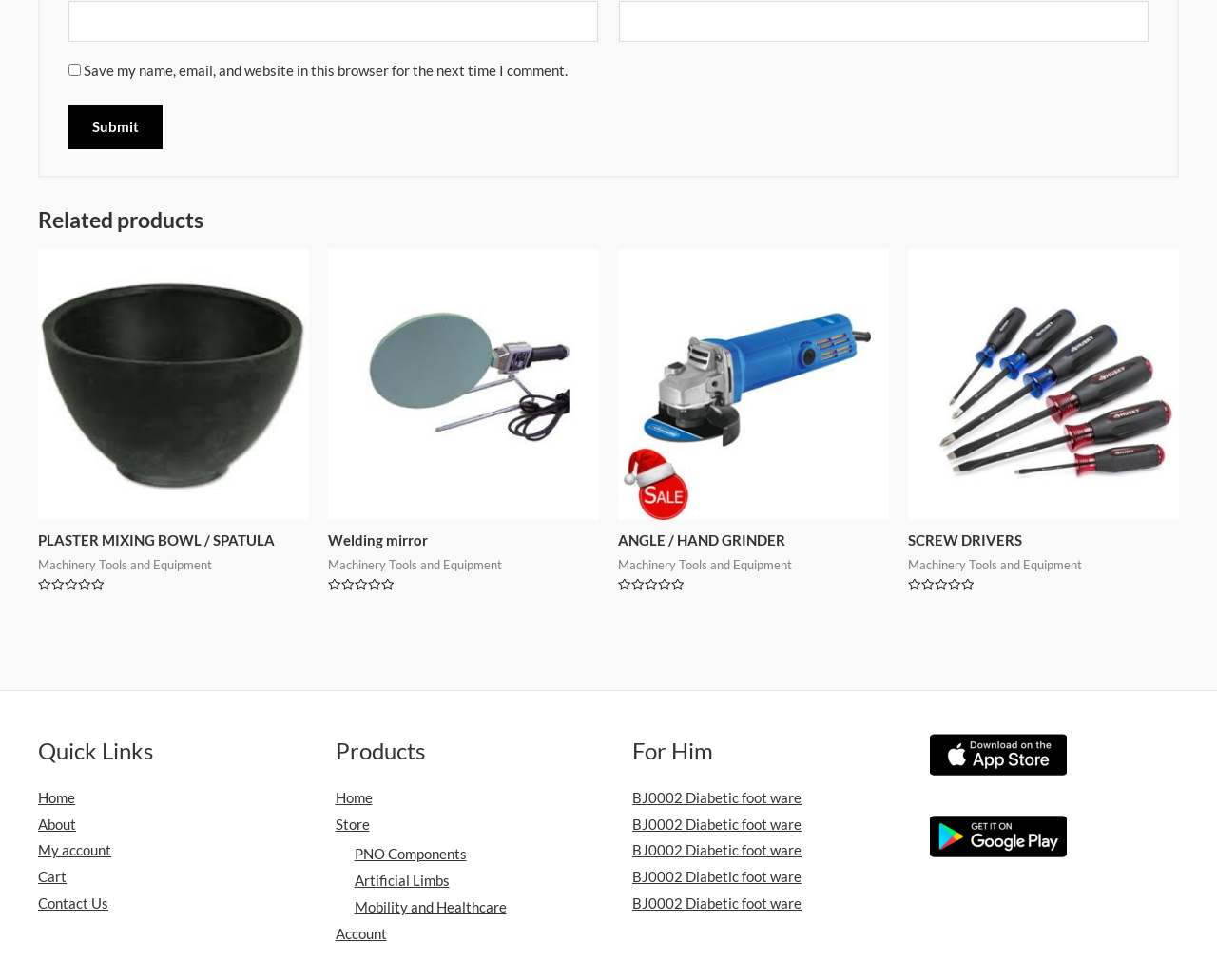Determine the bounding box for the UI element that matches this description: "BJ0002 Diabetic foot ware".

[0.52, 0.913, 0.659, 0.93]